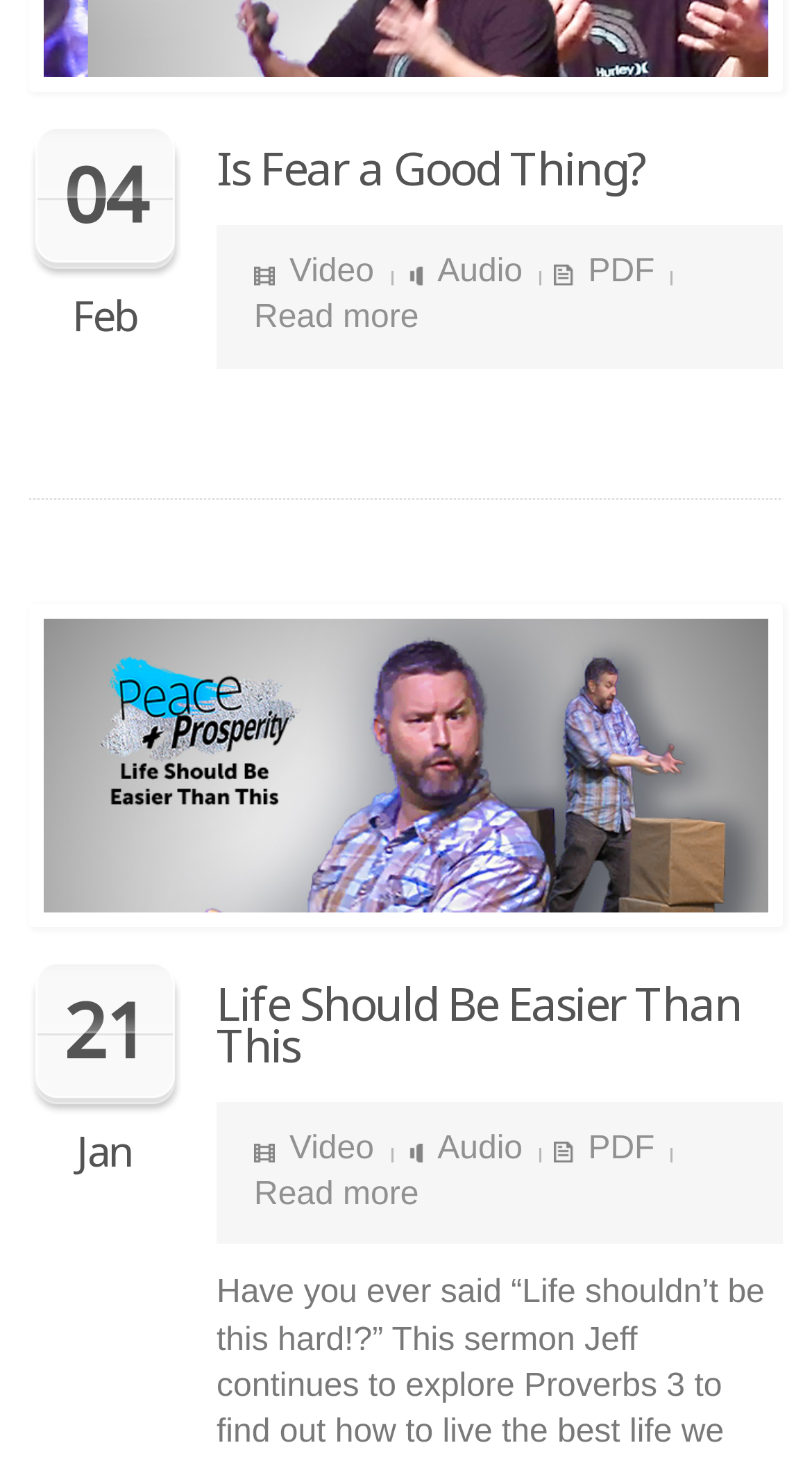Respond to the following query with just one word or a short phrase: 
How many articles are on this page?

2